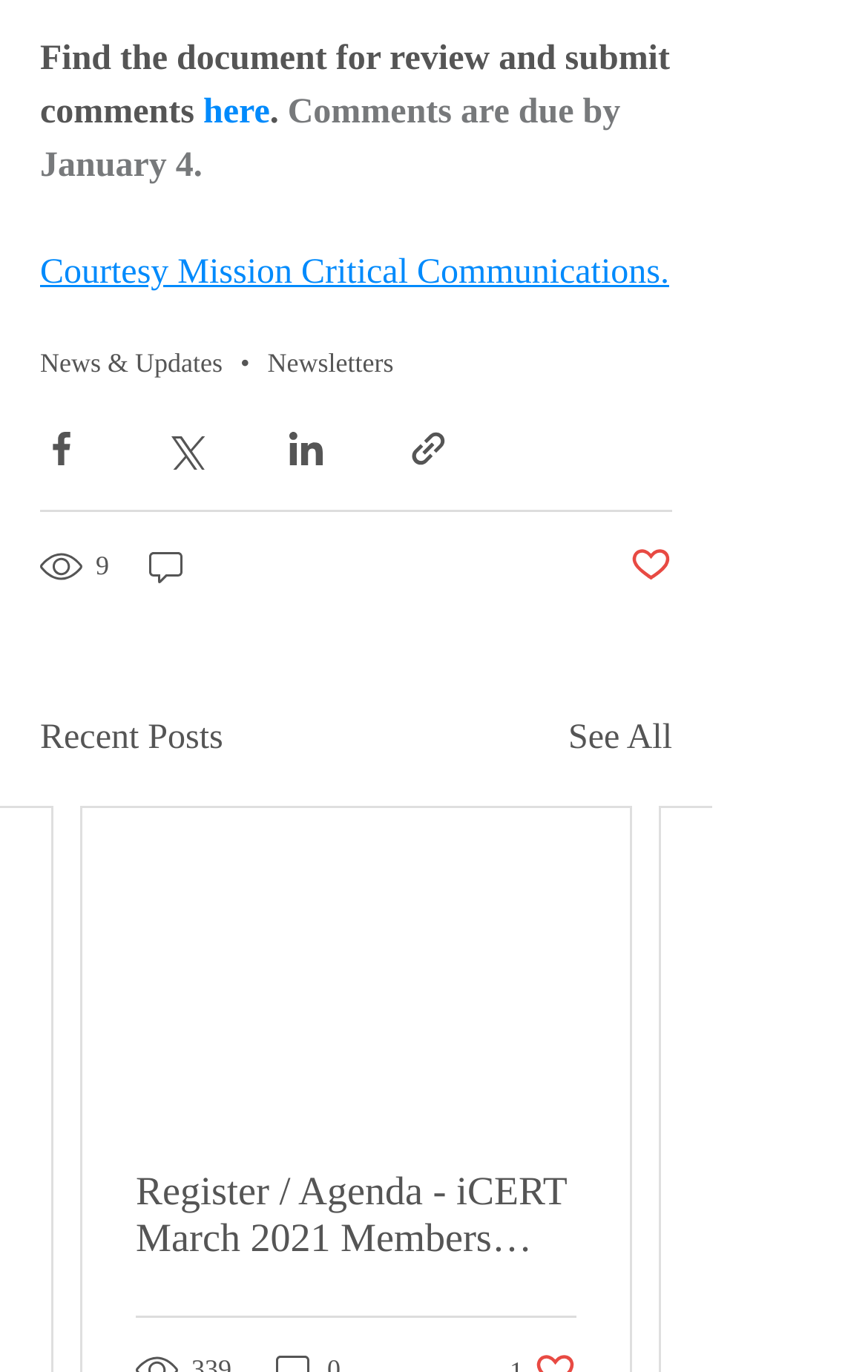Please provide a detailed answer to the question below based on the screenshot: 
How many views does the current post have?

The number of views of the current post can be found in the text '9 views' which is located at the middle of the webpage.